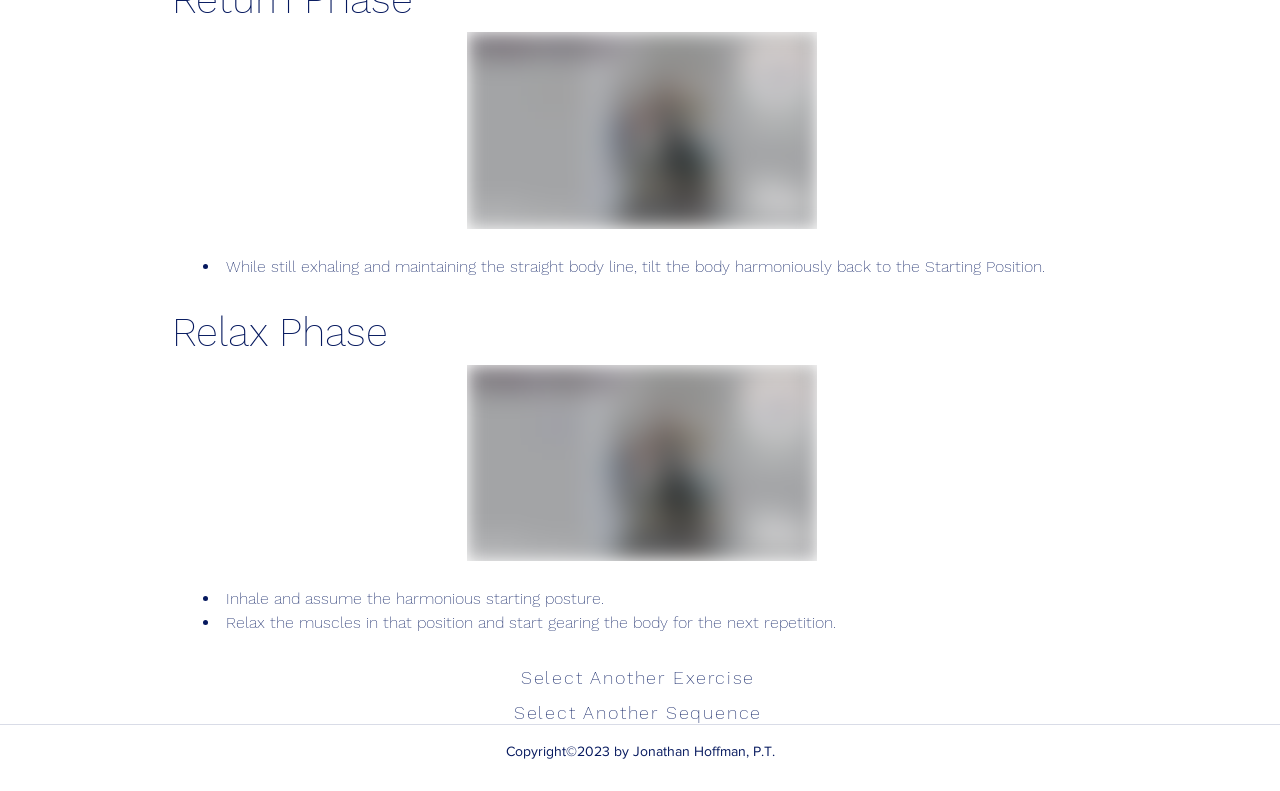What are the options to select at the bottom of the webpage?
Using the image, give a concise answer in the form of a single word or short phrase.

Another Exercise or Sequence